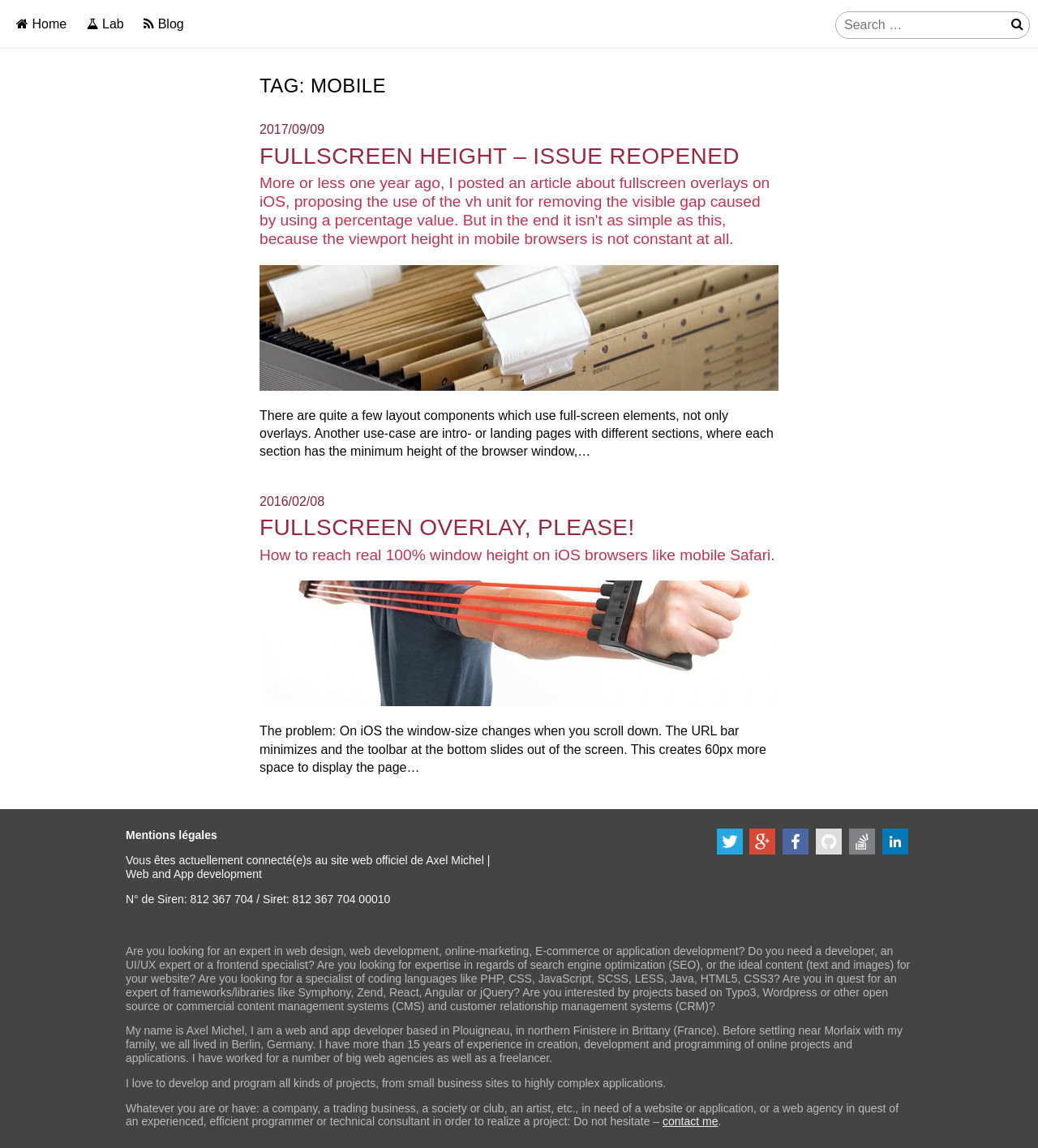Determine the bounding box coordinates for the UI element matching this description: "GitHub".

[0.786, 0.722, 0.811, 0.746]